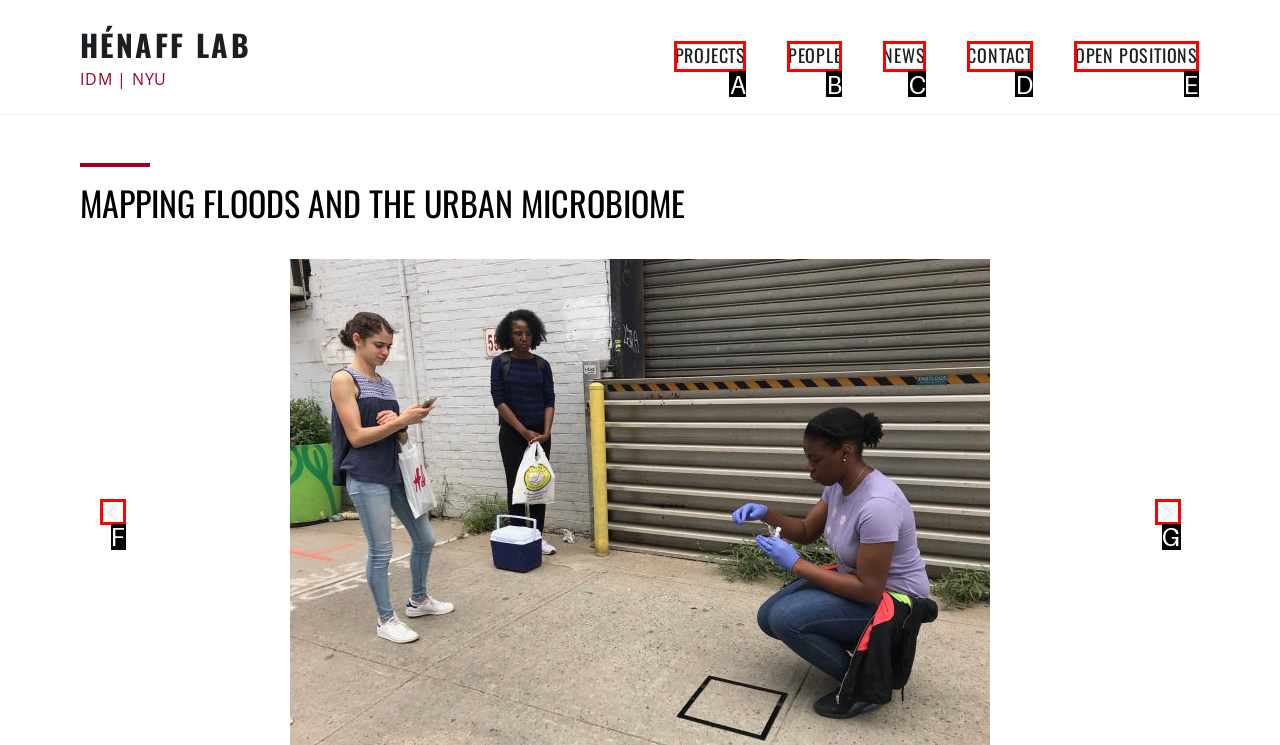Identify the HTML element that corresponds to the description: Projects
Provide the letter of the matching option from the given choices directly.

A